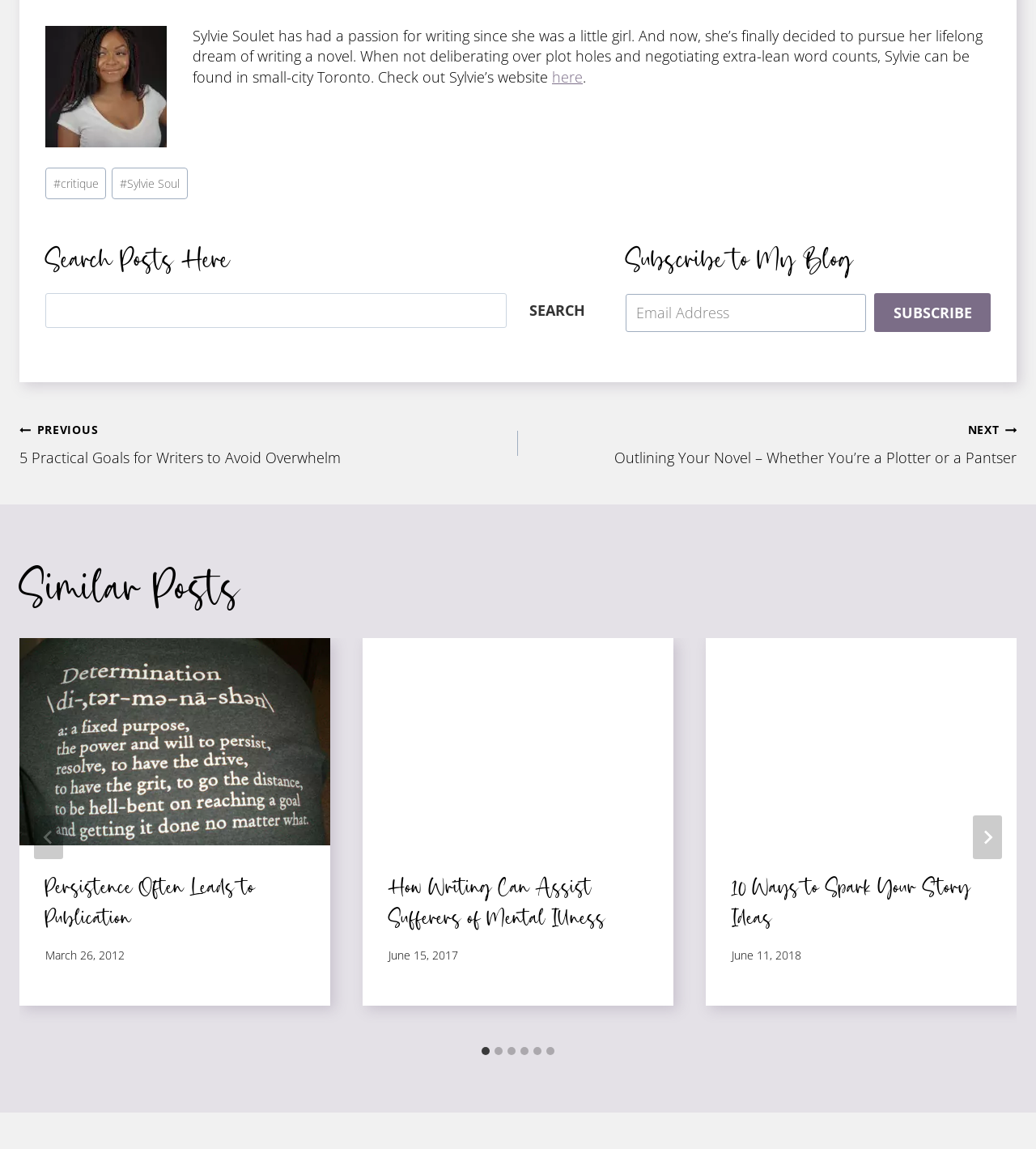Identify the bounding box coordinates of the area you need to click to perform the following instruction: "Search for posts".

[0.044, 0.255, 0.579, 0.286]